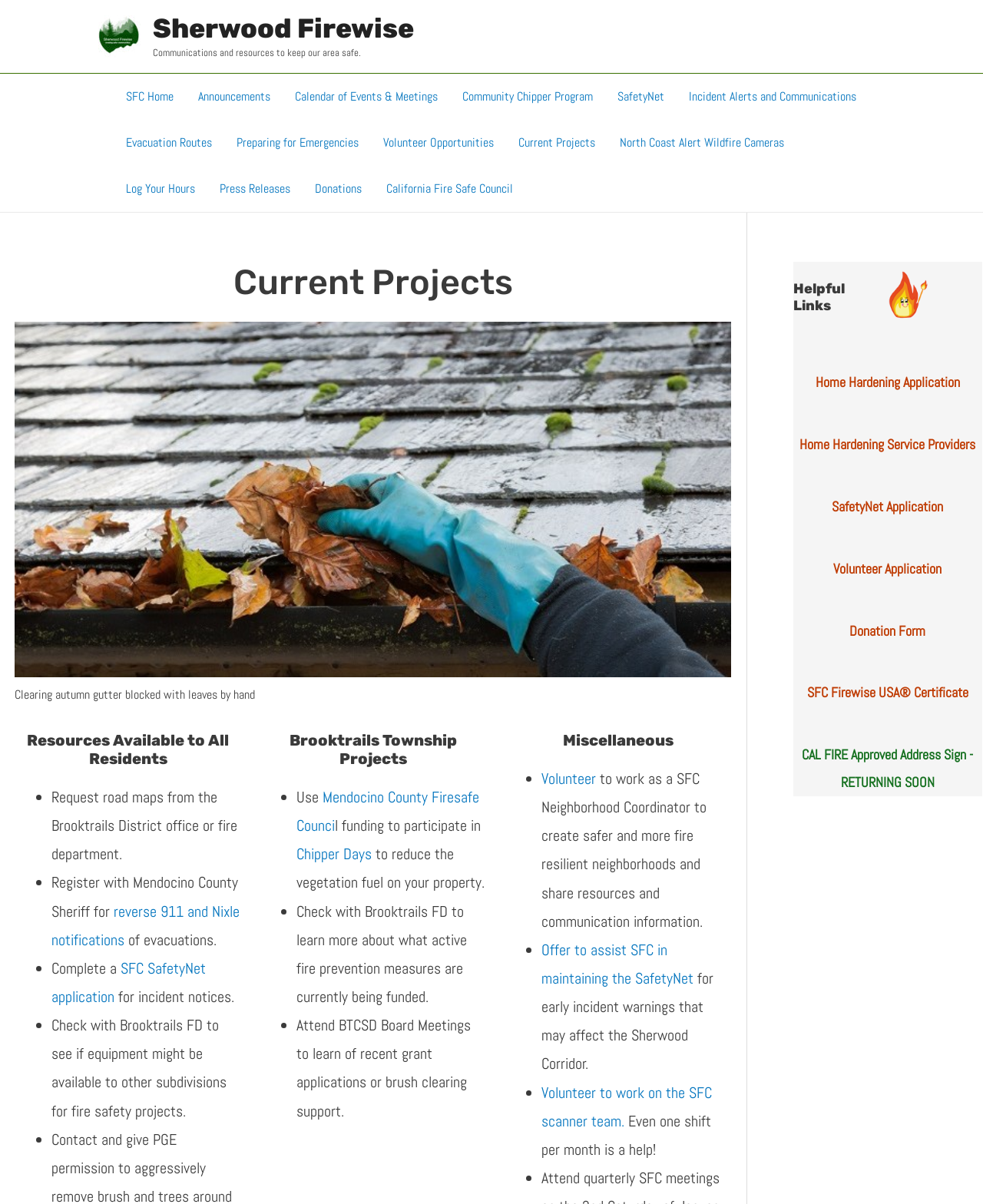Identify the bounding box coordinates of the section that should be clicked to achieve the task described: "Volunteer to work on the 'SFC scanner team'".

[0.551, 0.899, 0.725, 0.939]